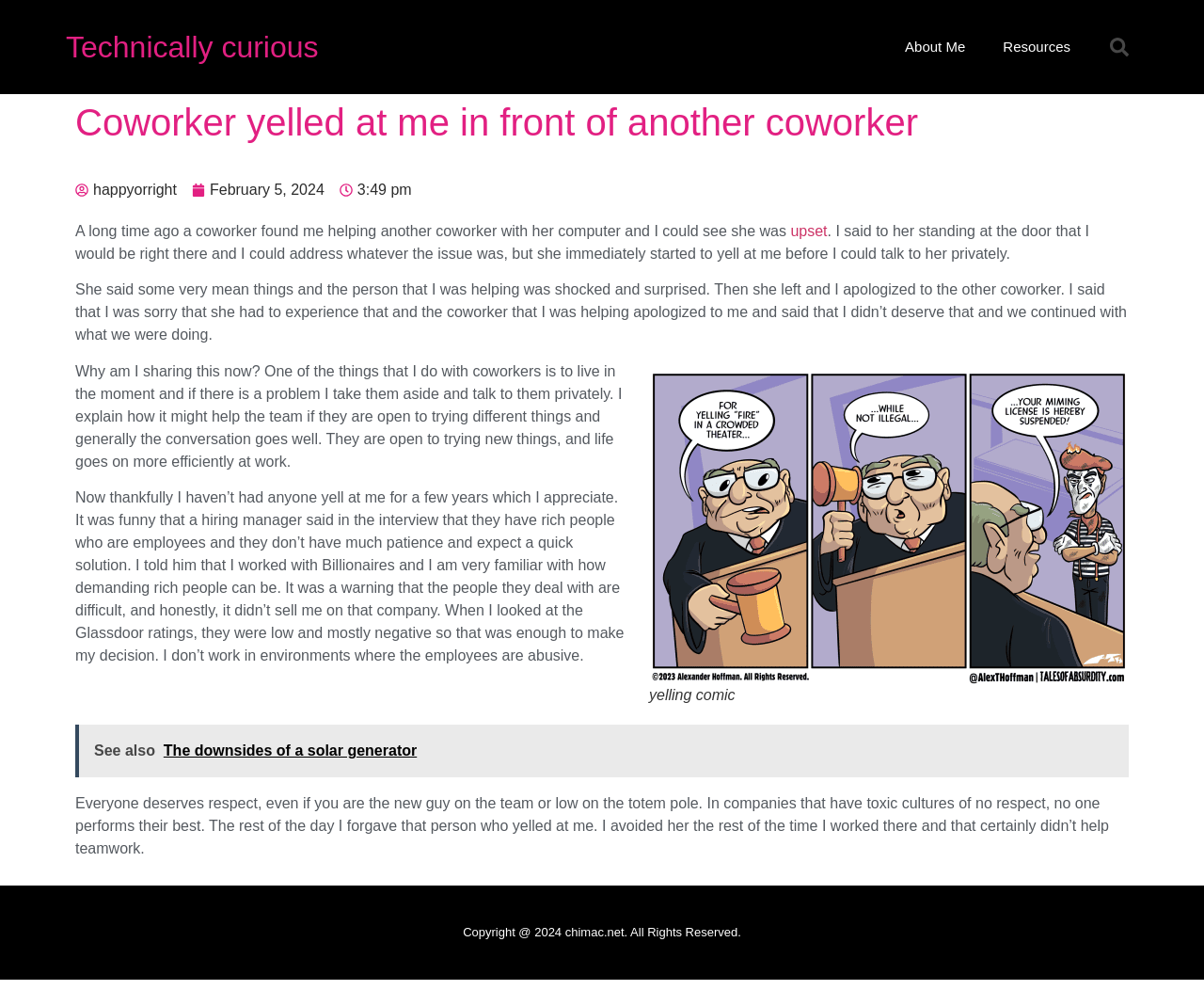Can you identify the bounding box coordinates of the clickable region needed to carry out this instruction: 'Read the related post about the downsides of a solar generator'? The coordinates should be four float numbers within the range of 0 to 1, stated as [left, top, right, bottom].

[0.062, 0.72, 0.938, 0.773]